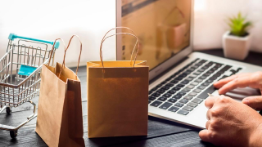Answer the question using only a single word or phrase: 
What adds a touch of greenery to the atmosphere?

A potted plant